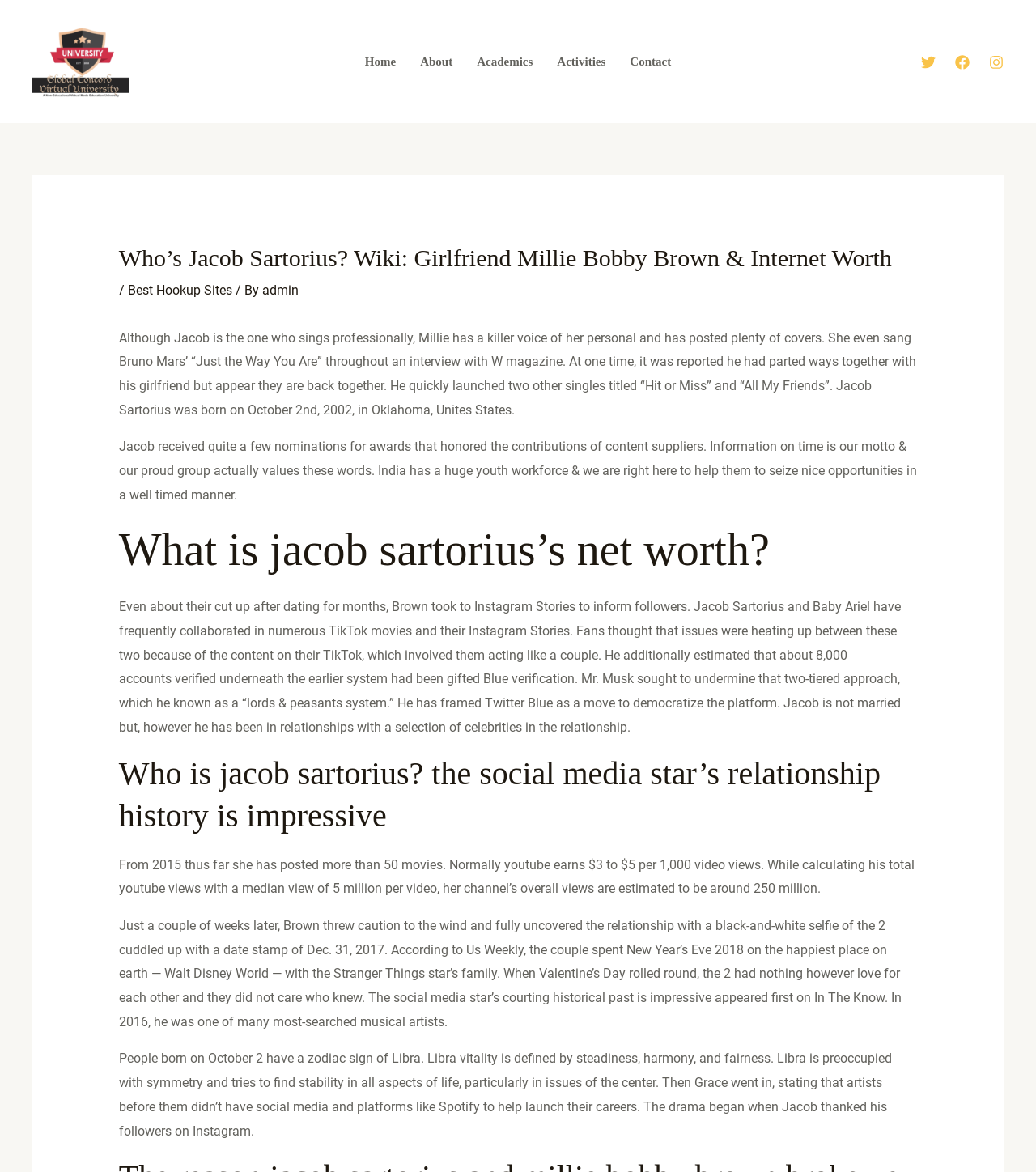Please extract and provide the main headline of the webpage.

Who’s Jacob Sartorius? Wiki: Girlfriend Millie Bobby Brown & Internet Worth